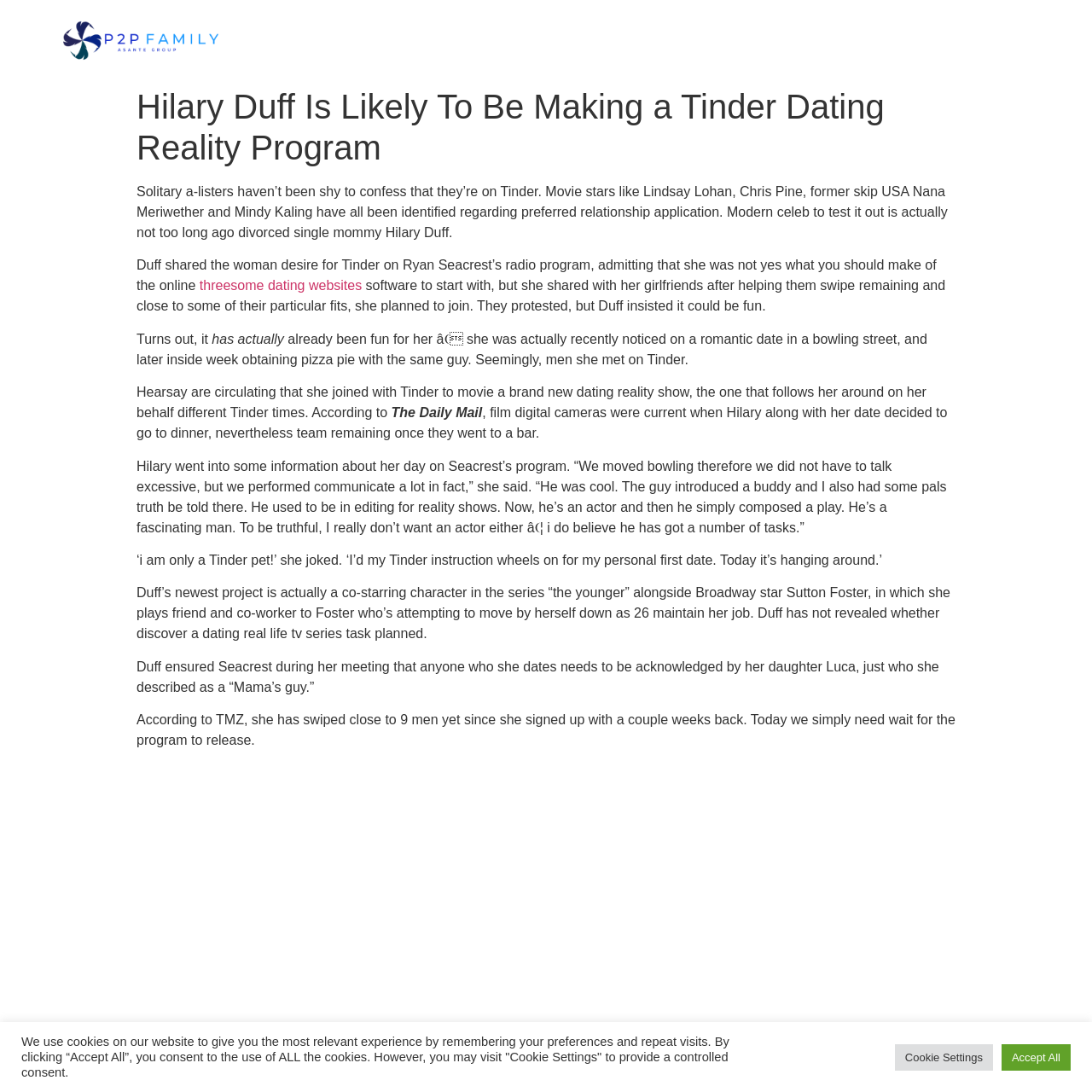For the following element description, predict the bounding box coordinates in the format (top-left x, top-left y, bottom-right x, bottom-right y). All values should be floating point numbers between 0 and 1. Description: threesome dating websites

[0.183, 0.255, 0.331, 0.268]